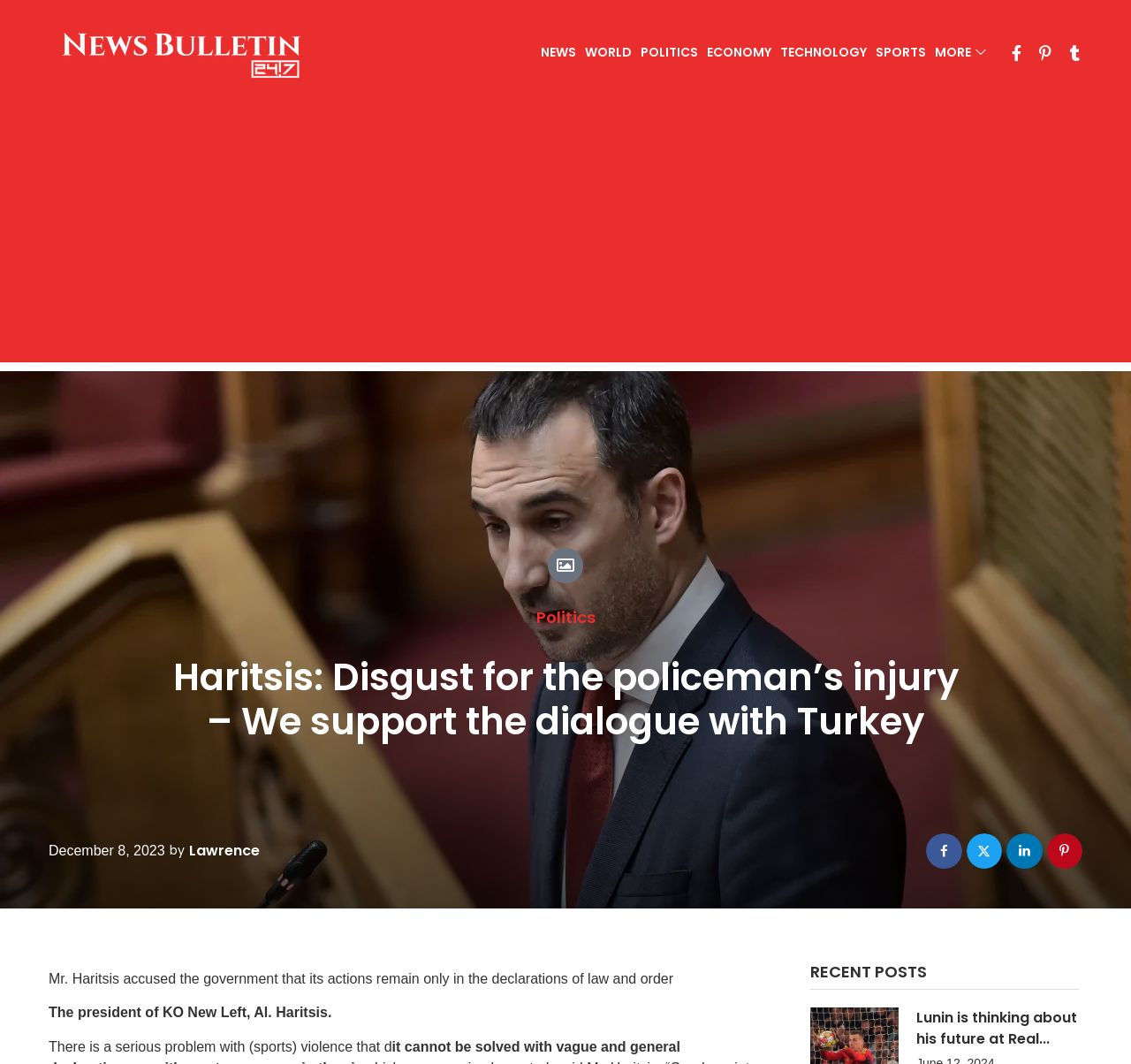Find the bounding box coordinates of the clickable element required to execute the following instruction: "Read recent posts". Provide the coordinates as four float numbers between 0 and 1, i.e., [left, top, right, bottom].

[0.716, 0.906, 0.954, 0.921]